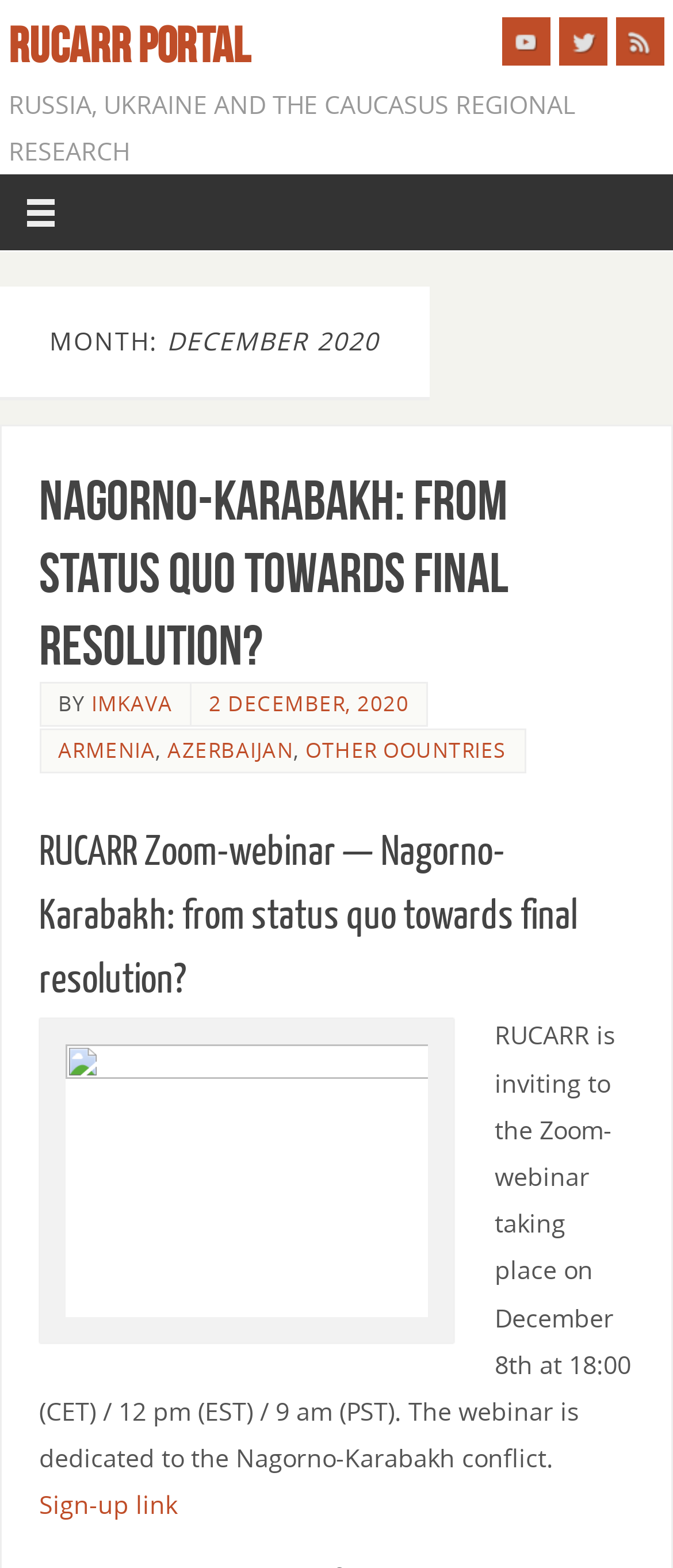Determine the bounding box coordinates of the clickable element to achieve the following action: 'Read about Nagorno-Karabakh'. Provide the coordinates as four float values between 0 and 1, formatted as [left, top, right, bottom].

[0.058, 0.299, 0.755, 0.43]